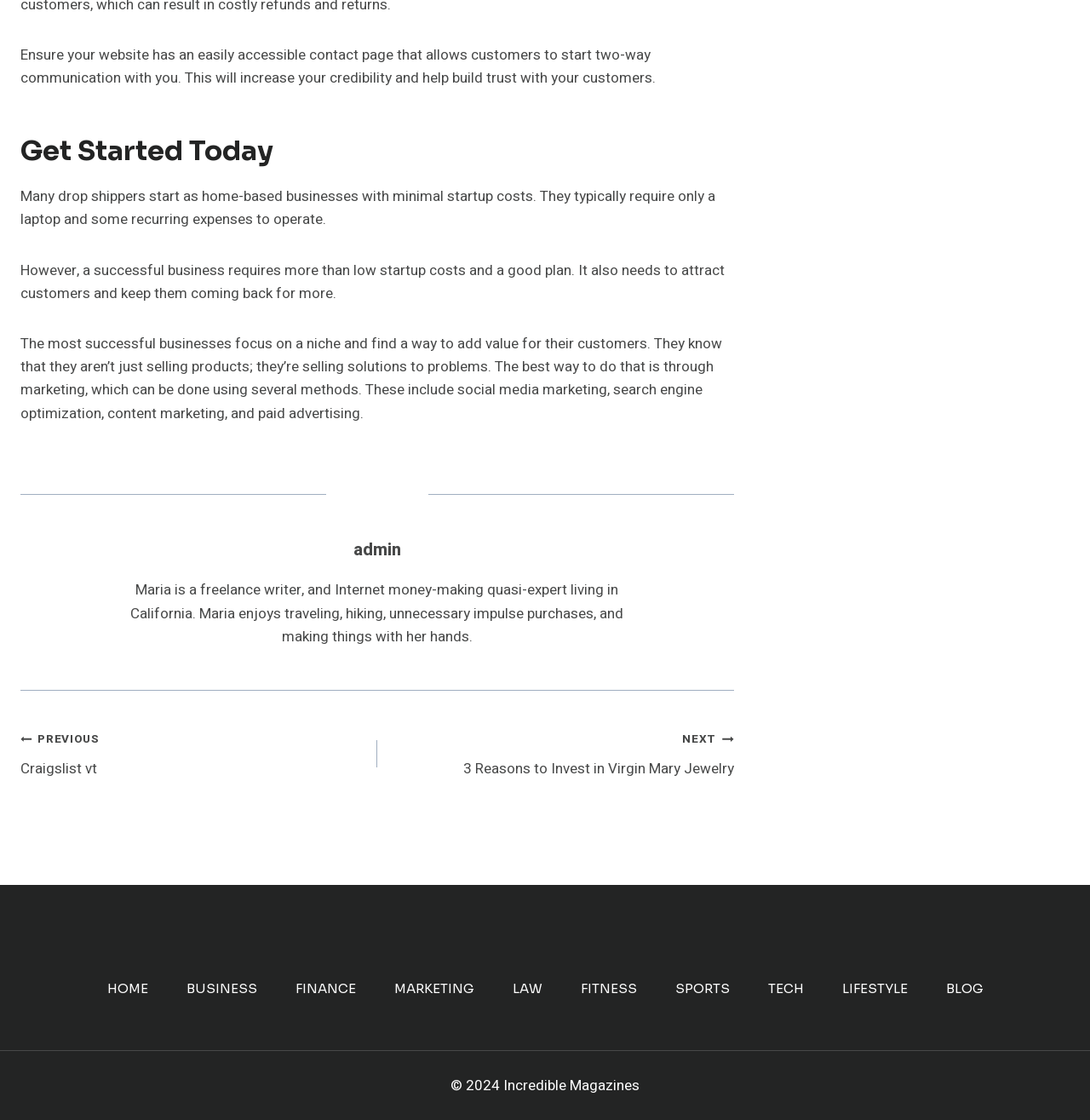Determine the bounding box coordinates of the section I need to click to execute the following instruction: "View 'Posts'". Provide the coordinates as four float numbers between 0 and 1, i.e., [left, top, right, bottom].

[0.019, 0.649, 0.673, 0.697]